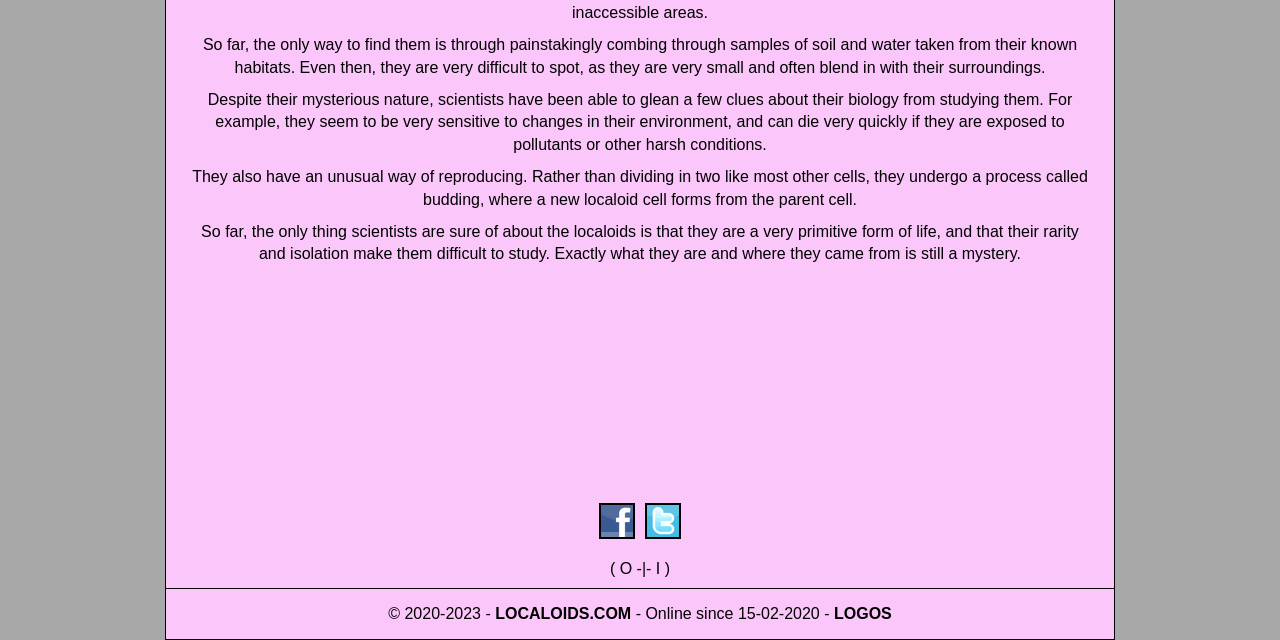Please provide the bounding box coordinates in the format (top-left x, top-left y, bottom-right x, bottom-right y). Remember, all values are floating point numbers between 0 and 1. What is the bounding box coordinate of the region described as: alt="facebook" title="facebook"

[0.468, 0.836, 0.504, 0.862]